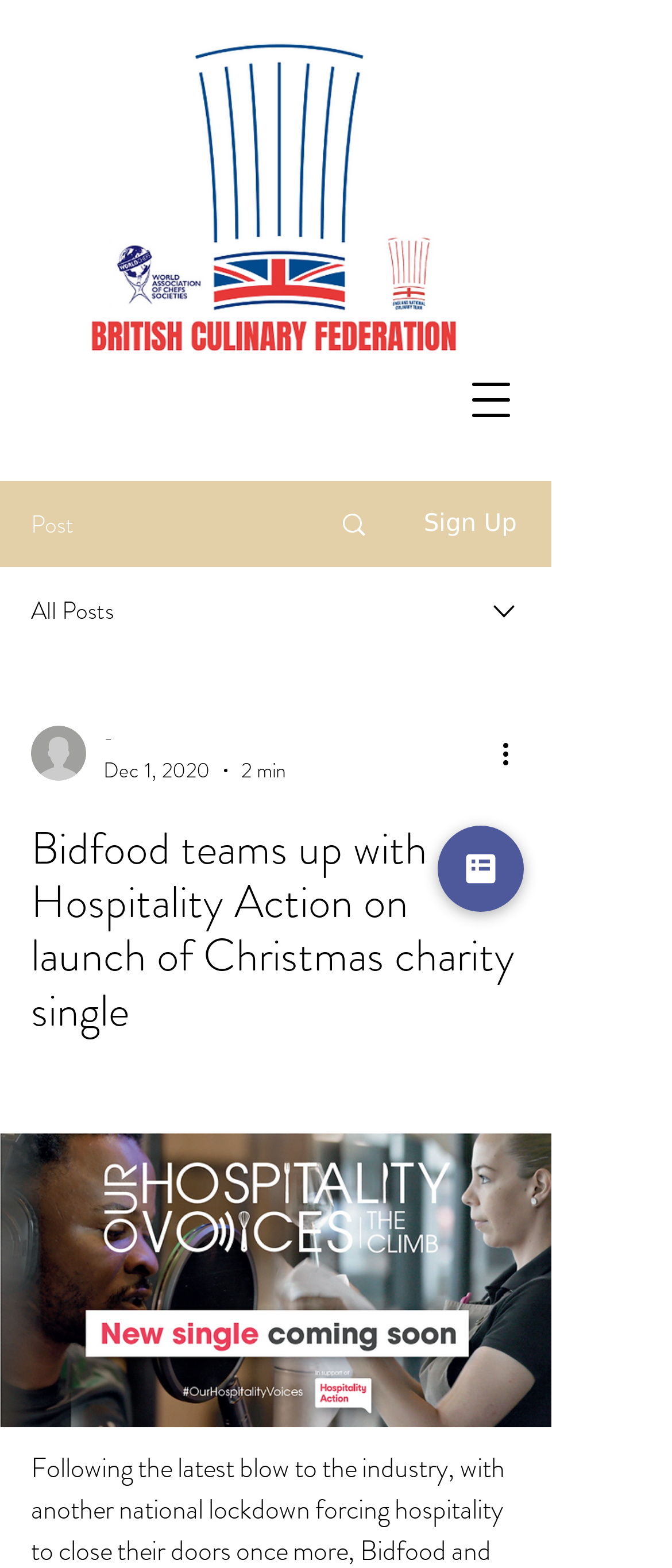Give a detailed account of the webpage's layout and content.

The webpage appears to be a news article or blog post about Bidfood teaming up with Hospitality Action to launch a Christmas charity single. At the top left of the page, there is a logo image of the British Culinary Federation. Below the logo, there is a navigation menu button on the top right, which can be opened to reveal more options.

On the top right side of the page, there are several links and buttons, including a "Sign Up" button, an "All Posts" link, and a combobox with a dropdown menu. The combobox is accompanied by a writer's picture and some text indicating the date and time of the post.

The main content of the page is a heading that reads "Bidfood teams up with Hospitality Action on launch of Christmas charity single". Below the heading, there is a block of text that summarizes the article, which is not explicitly stated in the accessibility tree. However, based on the meta description, it appears to be about the launch of a Christmas charity single in the context of the hospitality industry.

On the bottom right side of the page, there is a "Get in Touch" link accompanied by an image. There is also a button with an unspecified label, which may be a call-to-action or a link to more information. Overall, the page appears to be a news article or blog post with a clear heading and supporting links and images.